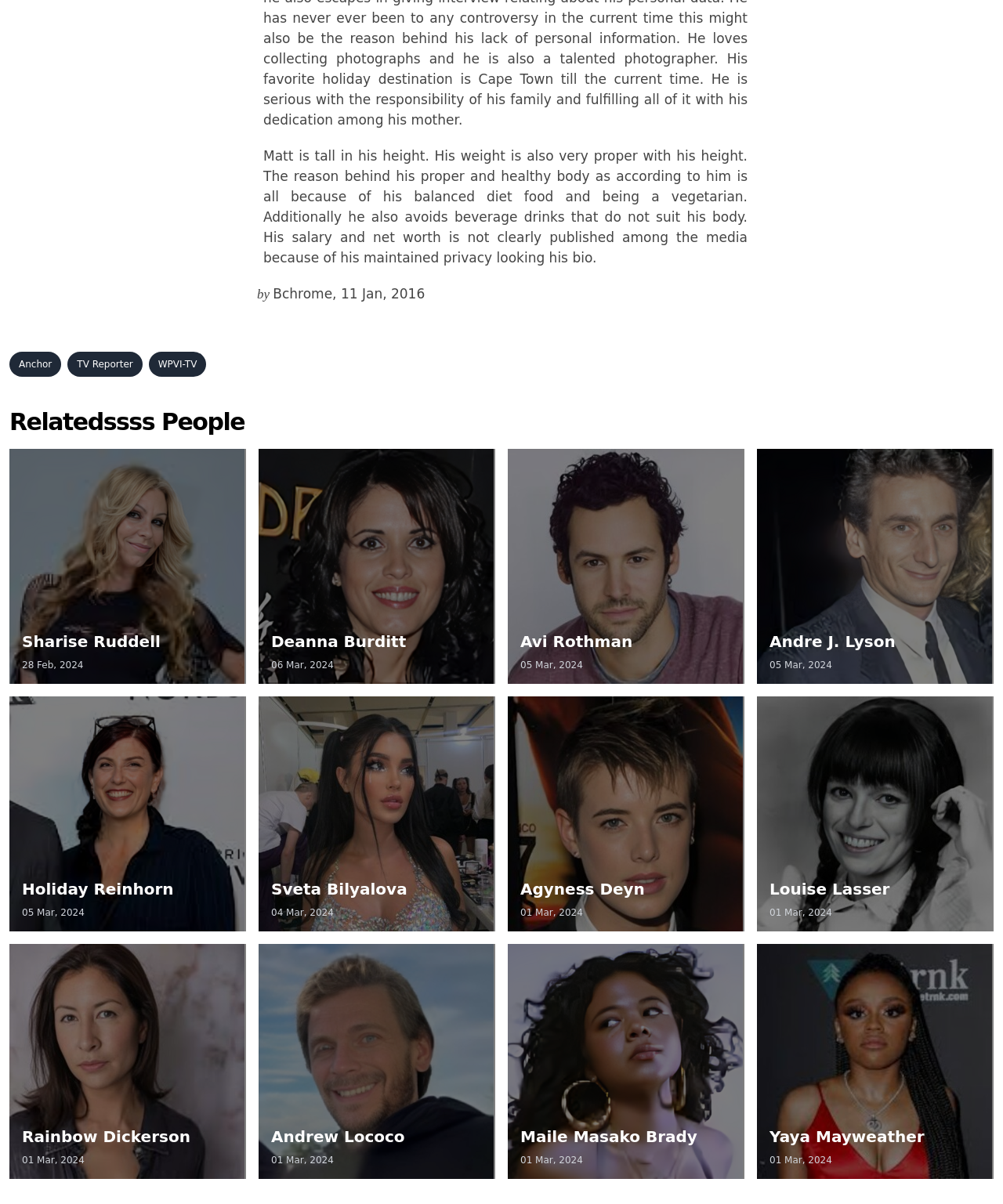Find and specify the bounding box coordinates that correspond to the clickable region for the instruction: "Check out WPVI-TV".

[0.148, 0.292, 0.206, 0.313]